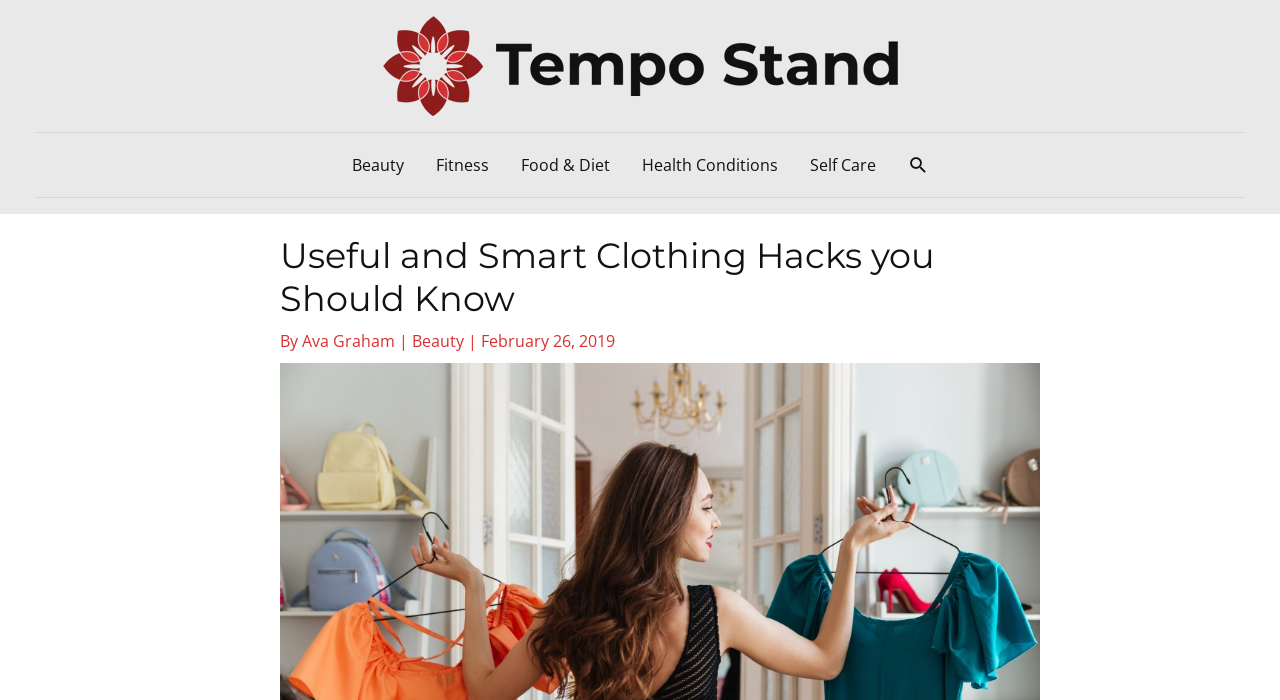Determine the bounding box for the described UI element: "Beauty".

[0.322, 0.471, 0.362, 0.503]